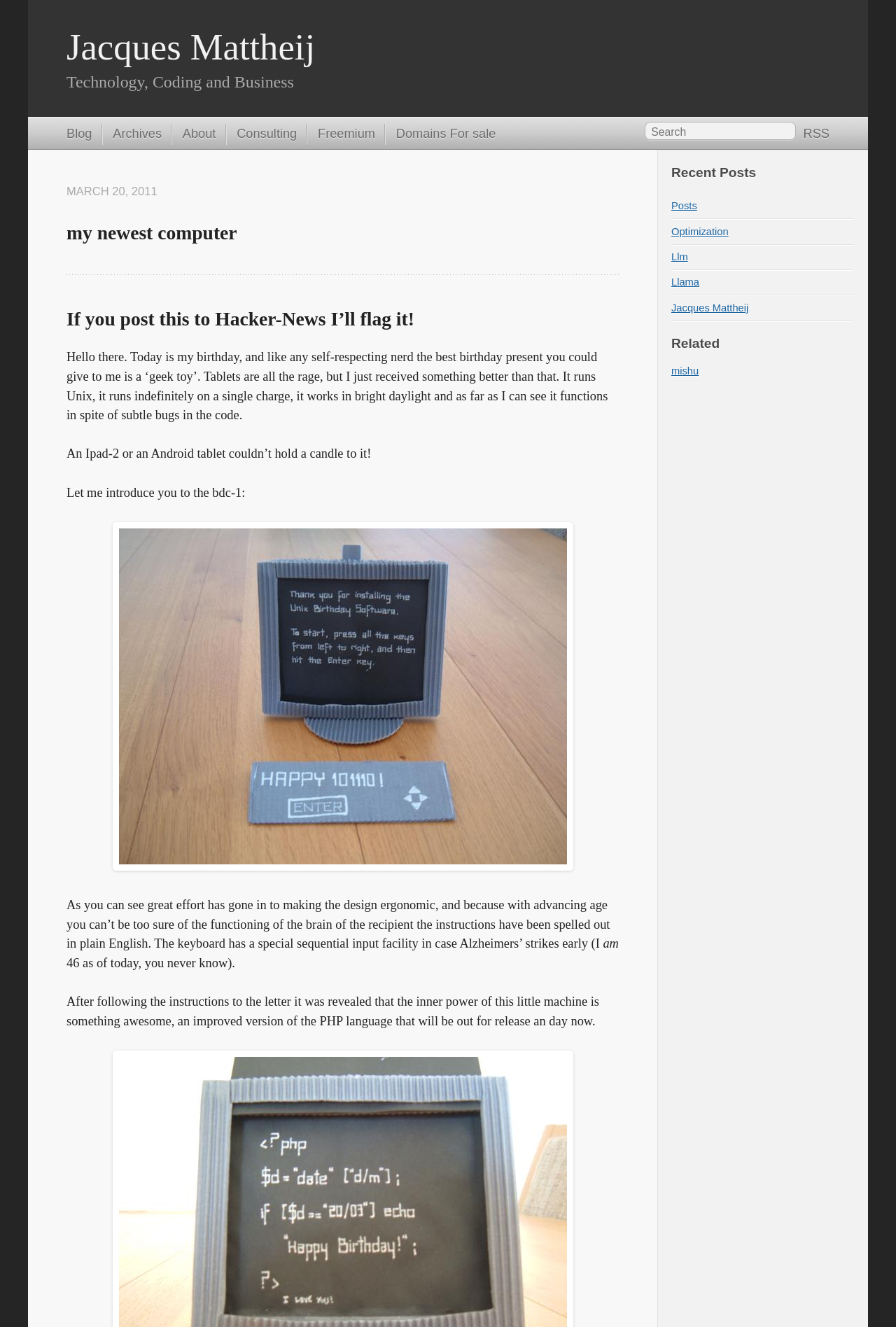Extract the bounding box coordinates of the UI element described by: "Domains For sale". The coordinates should include four float numbers ranging from 0 to 1, e.g., [left, top, right, bottom].

[0.43, 0.093, 0.553, 0.109]